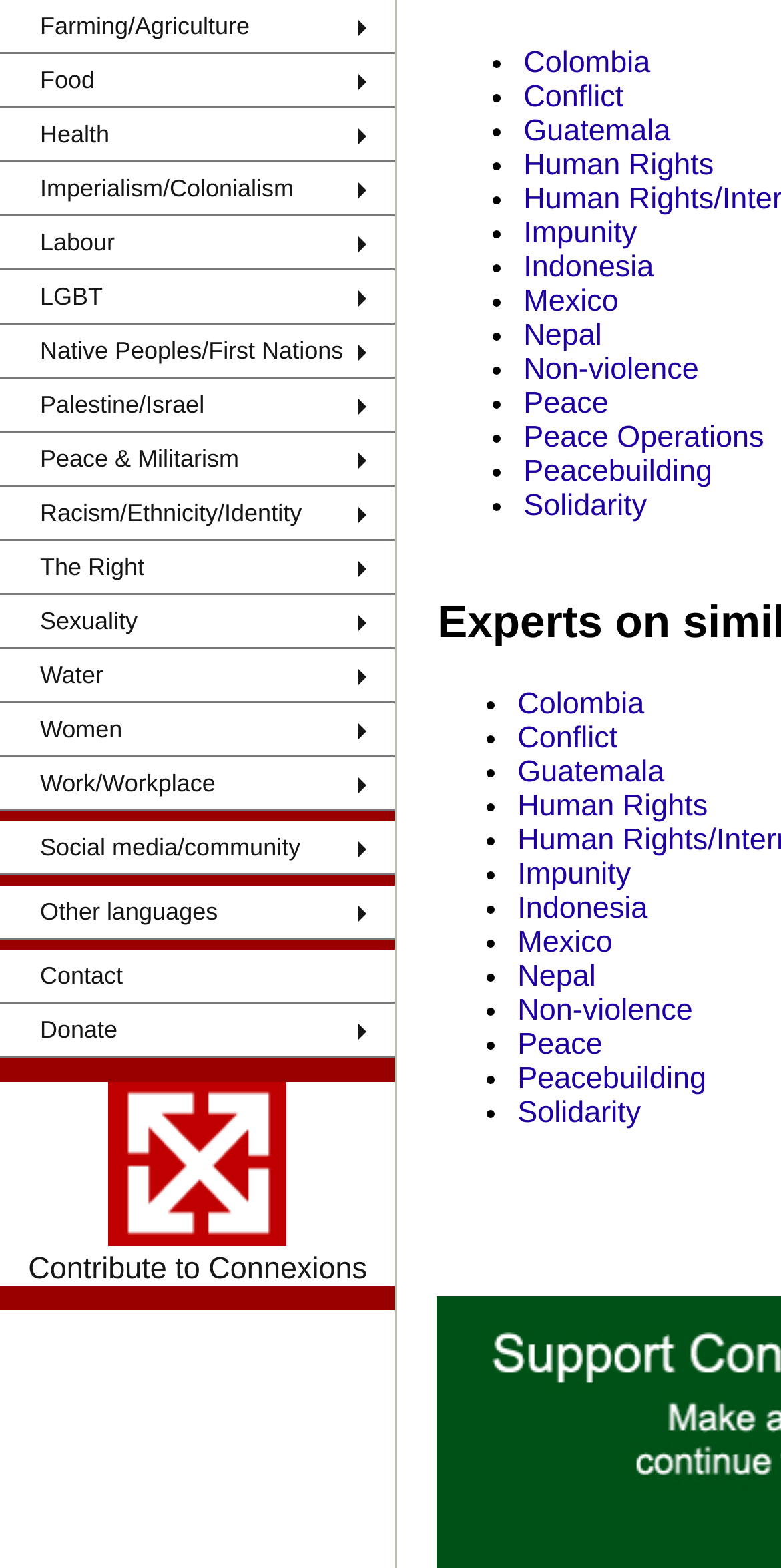Please determine the bounding box coordinates for the element that should be clicked to follow these instructions: "Click on Solidarity".

[0.67, 0.312, 0.828, 0.334]